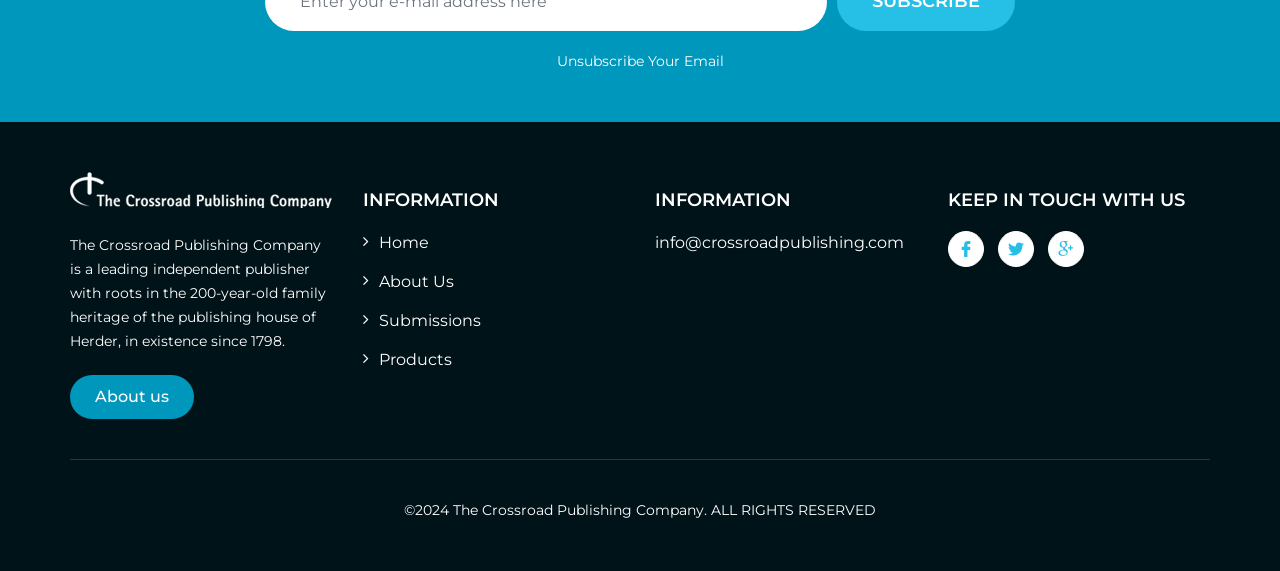Please specify the bounding box coordinates in the format (top-left x, top-left y, bottom-right x, bottom-right y), with all values as floating point numbers between 0 and 1. Identify the bounding box of the UI element described by: Deny

None